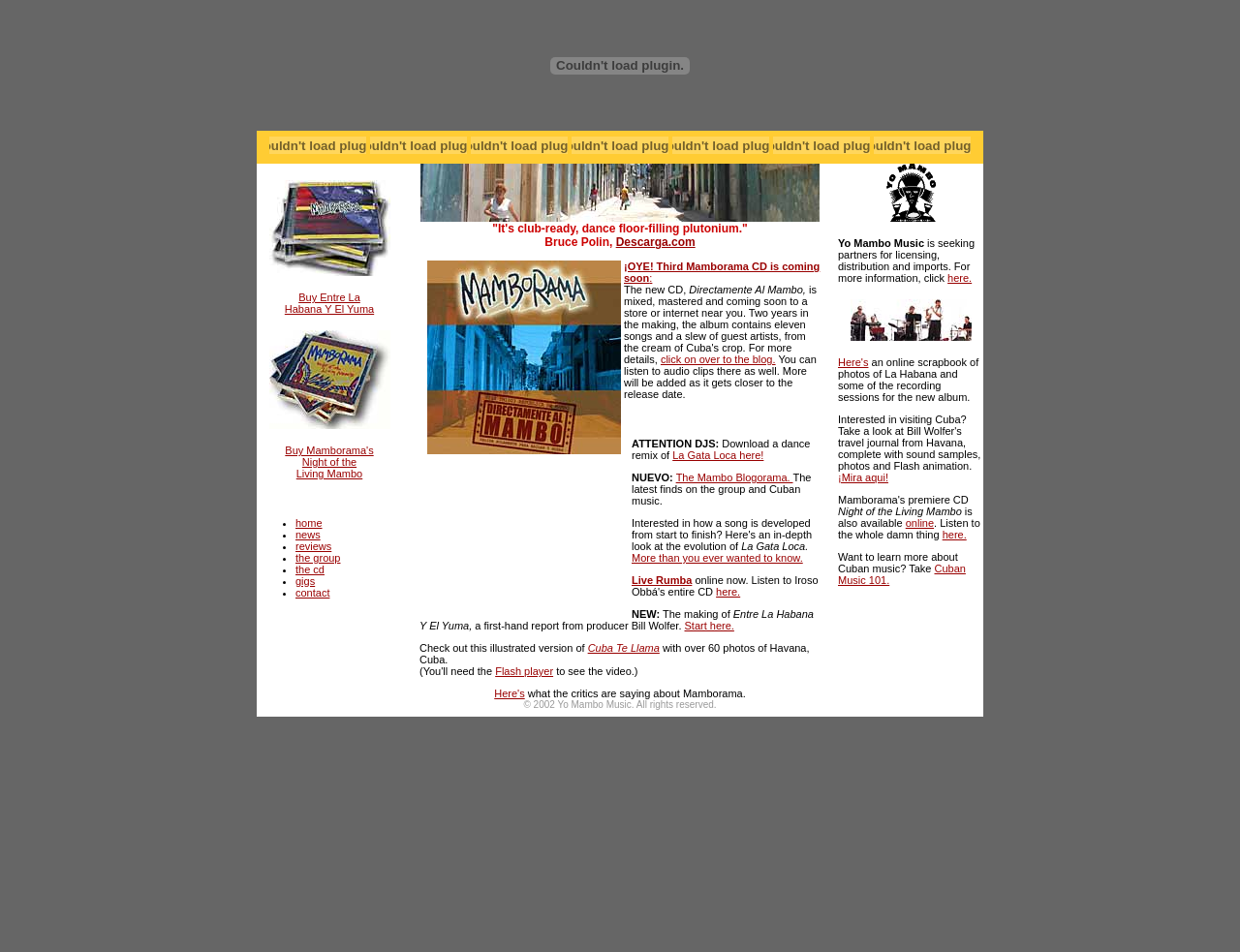What is the name of the song that has a dance remix available for download?
Using the information presented in the image, please offer a detailed response to the question.

The answer can be found in the text block on the webpage, where it says 'ATTENTION DJS: Download a dance remix of La Gata Loca here!'